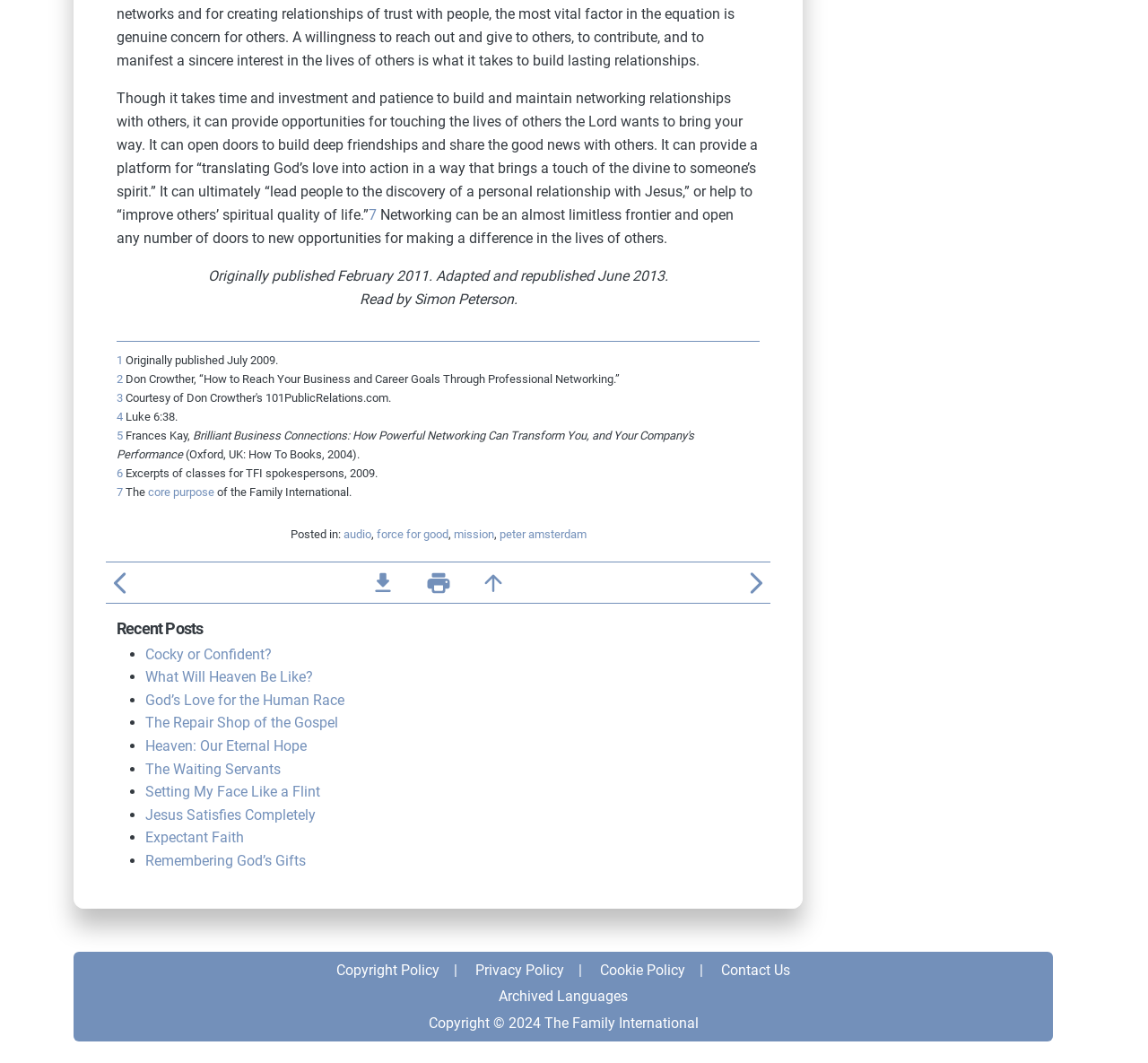Who read this article?
Use the screenshot to answer the question with a single word or phrase.

Simon Peterson